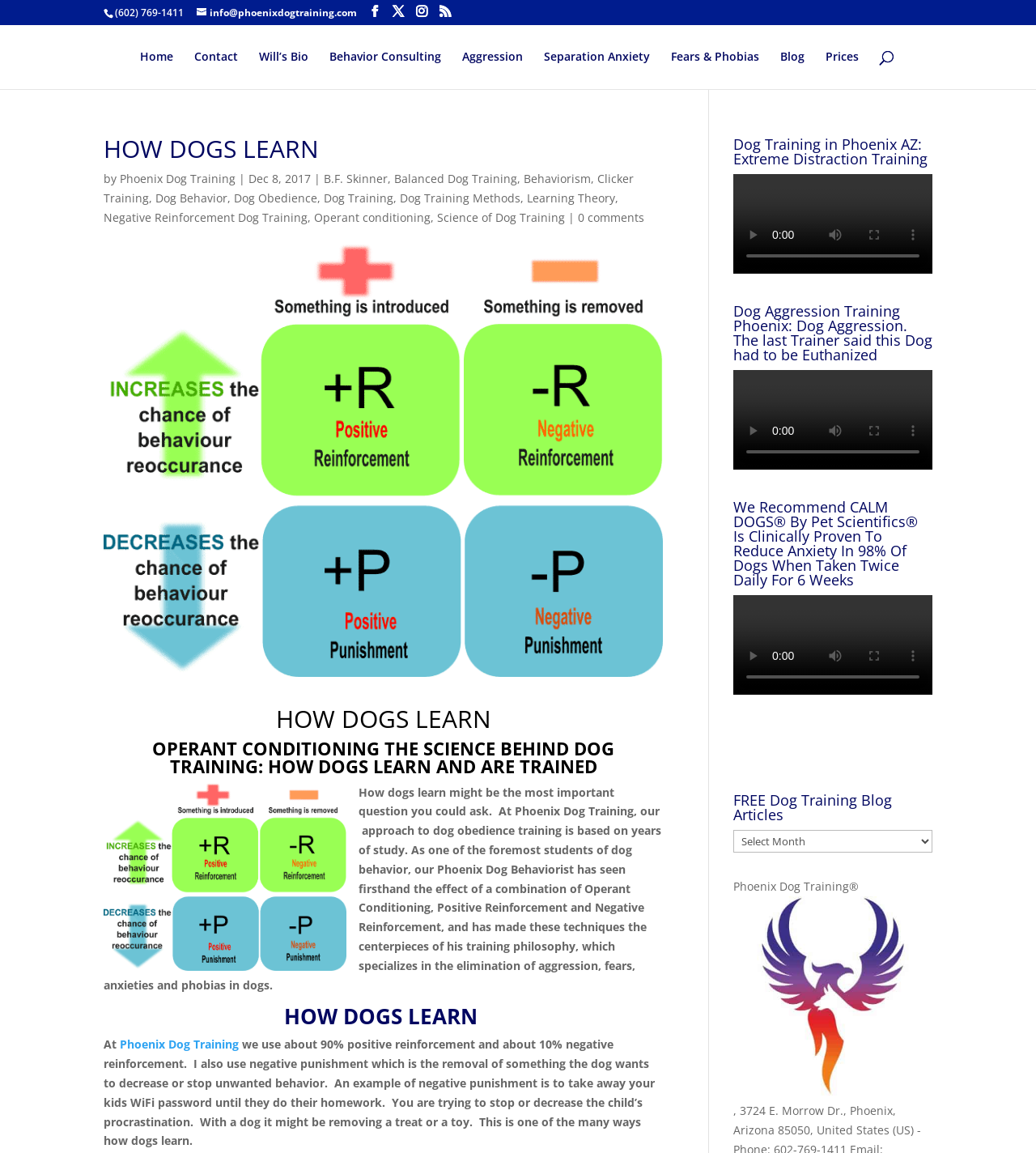How many links are there in the main navigation menu?
Based on the image, answer the question in a detailed manner.

The main navigation menu is located at the top of the webpage, and it contains links with text 'Home', 'Contact', 'Will’s Bio', 'Behavior Consulting', 'Aggression', 'Separation Anxiety', 'Fears & Phobias', 'Blog', and 'Prices'. By counting these links, we can determine that there are 9 links in the main navigation menu.